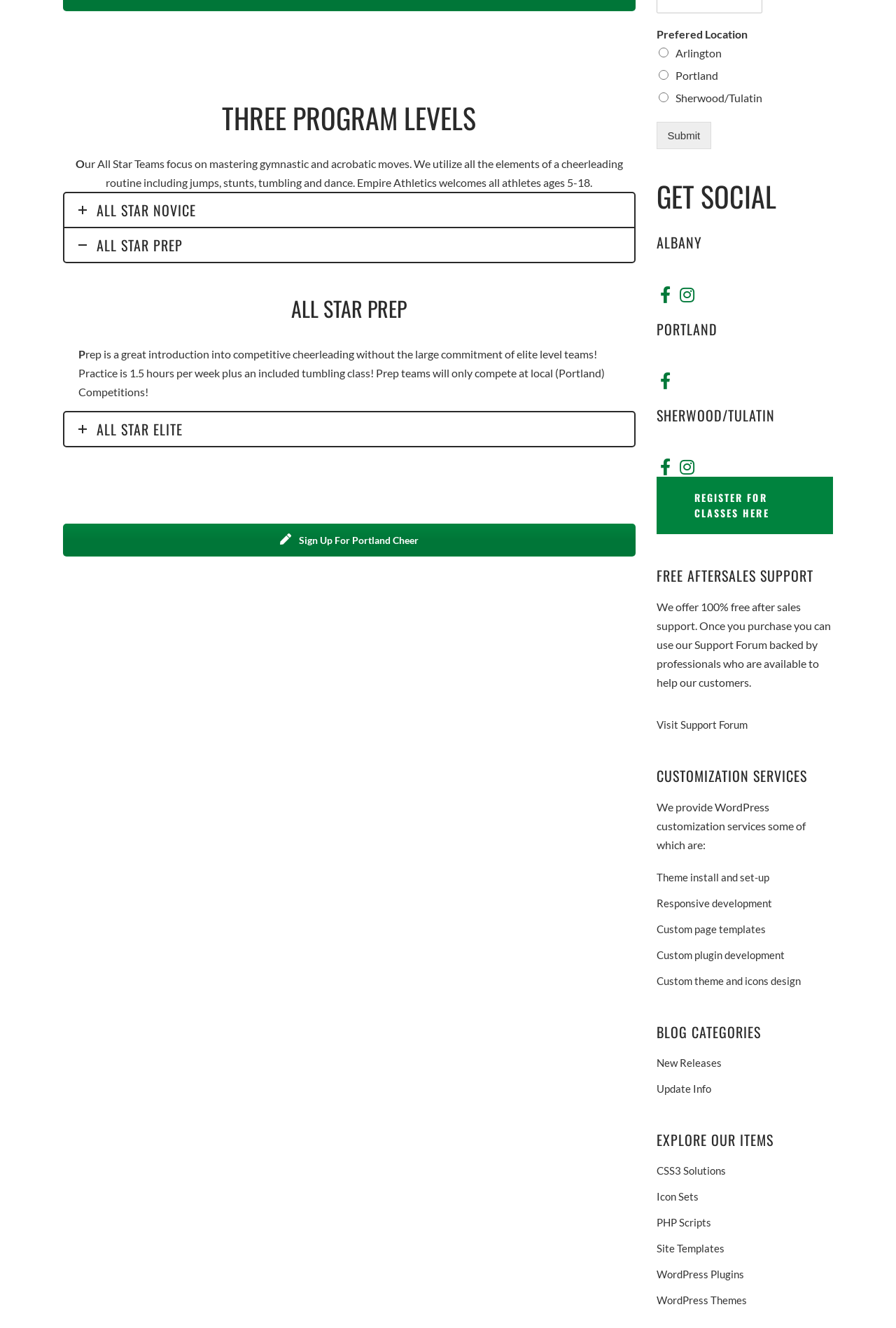Reply to the question with a brief word or phrase: How many hours of practice per week is required for the ALL STAR PREP program?

1.5 hours